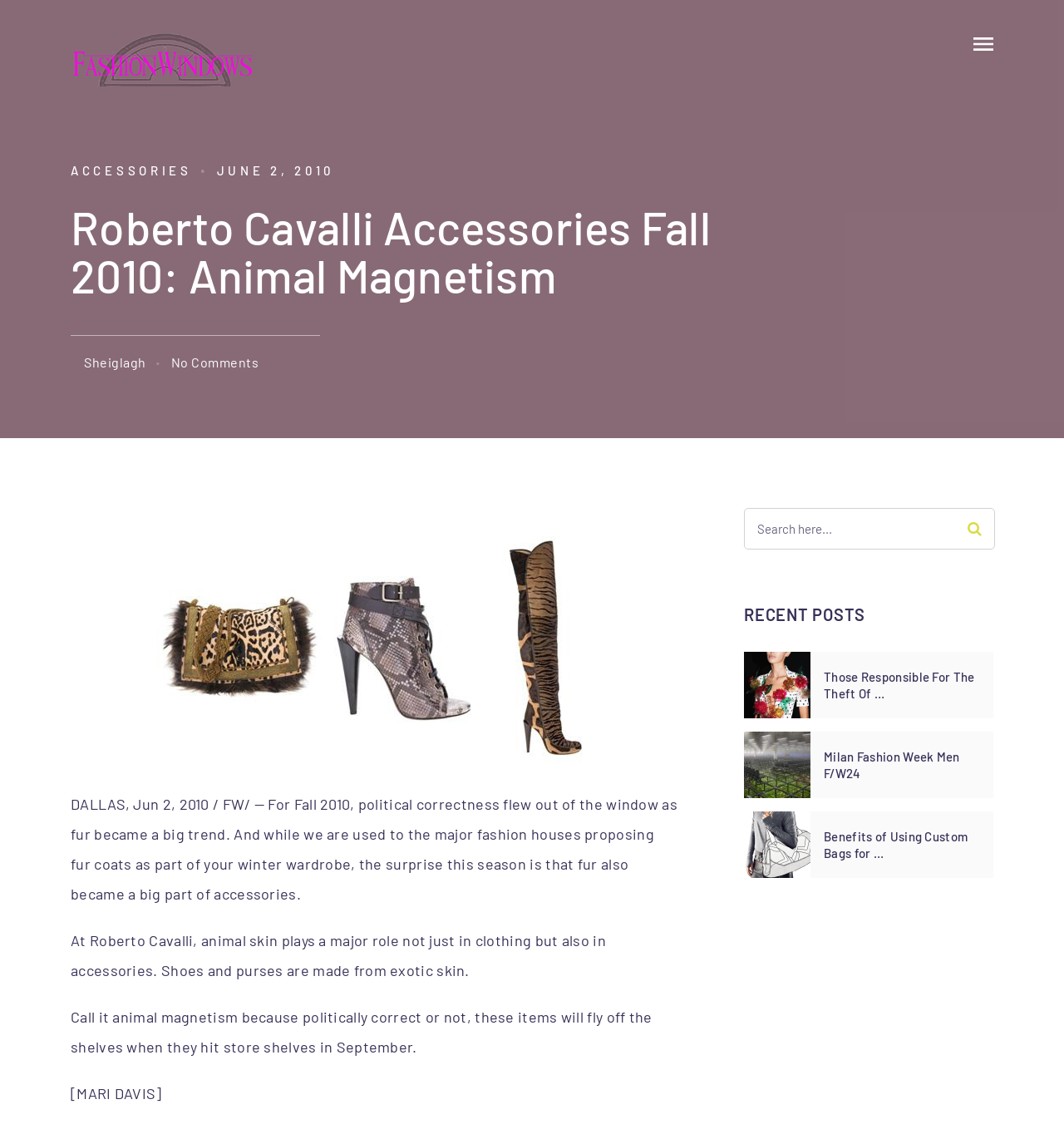Please determine the bounding box coordinates of the element to click in order to execute the following instruction: "Search here". The coordinates should be four float numbers between 0 and 1, specified as [left, top, right, bottom].

[0.7, 0.449, 0.934, 0.484]